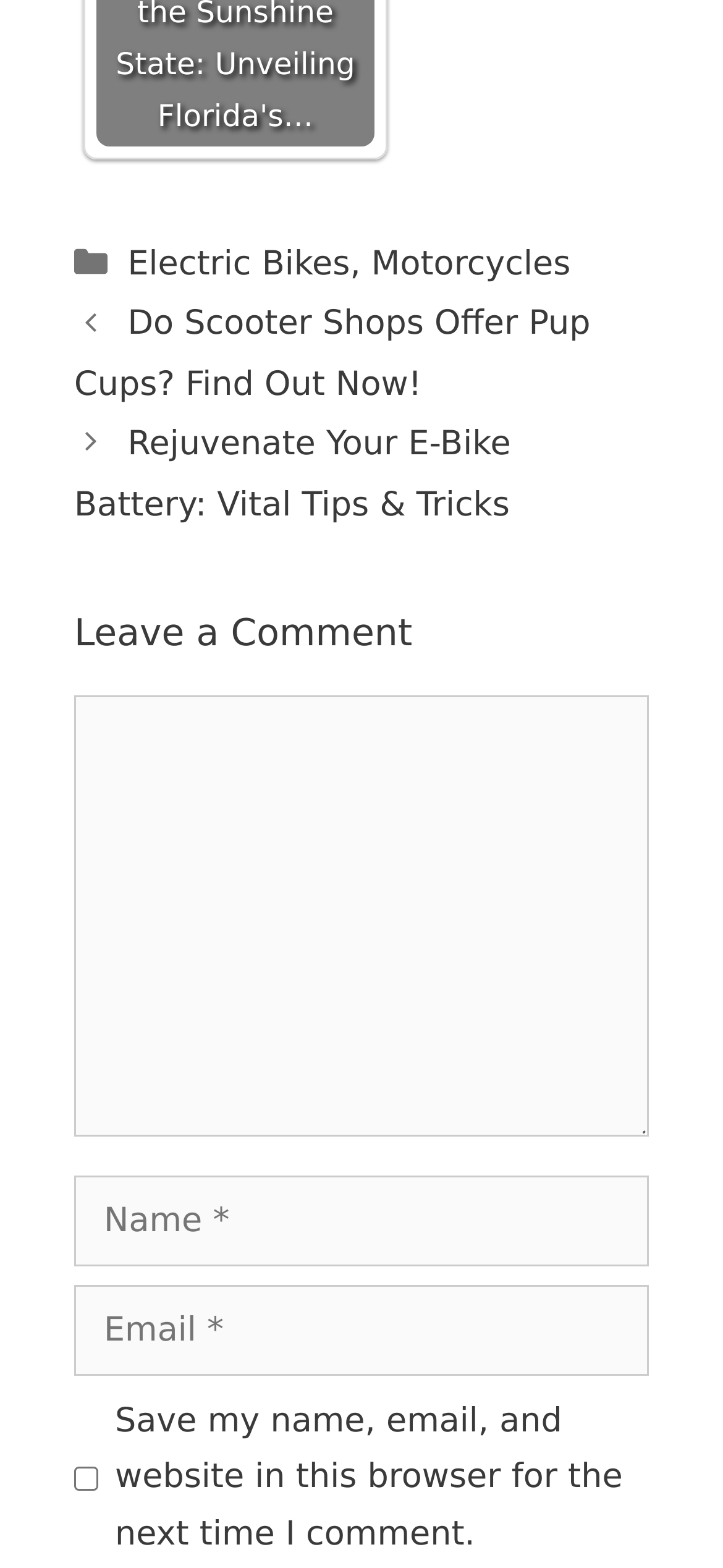What is the purpose of the checkbox in the comment section?
Using the information presented in the image, please offer a detailed response to the question.

The checkbox in the comment section is labeled 'Save my name, email, and website in this browser for the next time I comment.', which suggests that its purpose is to save the user's data for future comments.